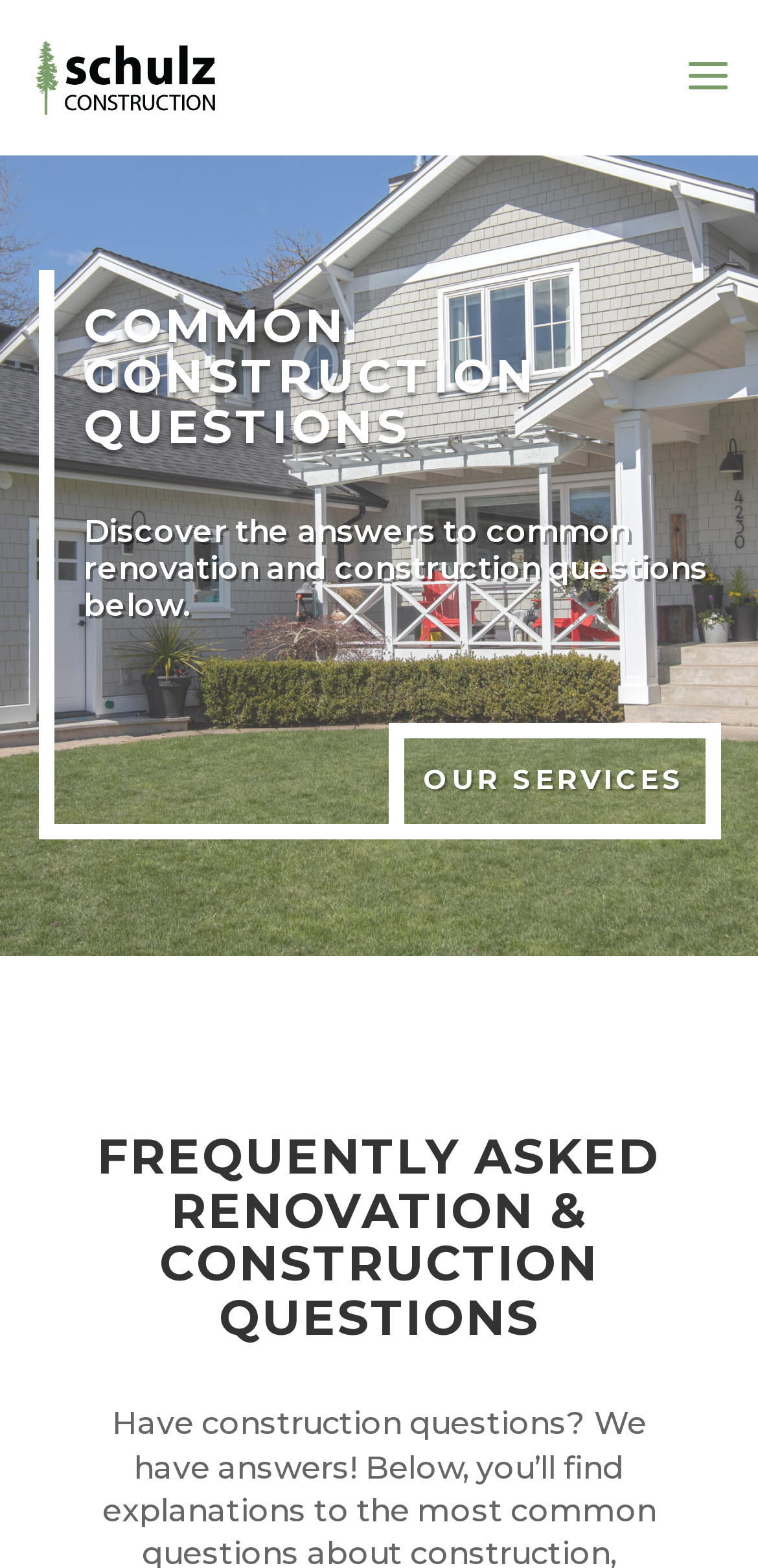Locate and extract the headline of this webpage.

COMMON CONSTRUCTION QUESTIONS